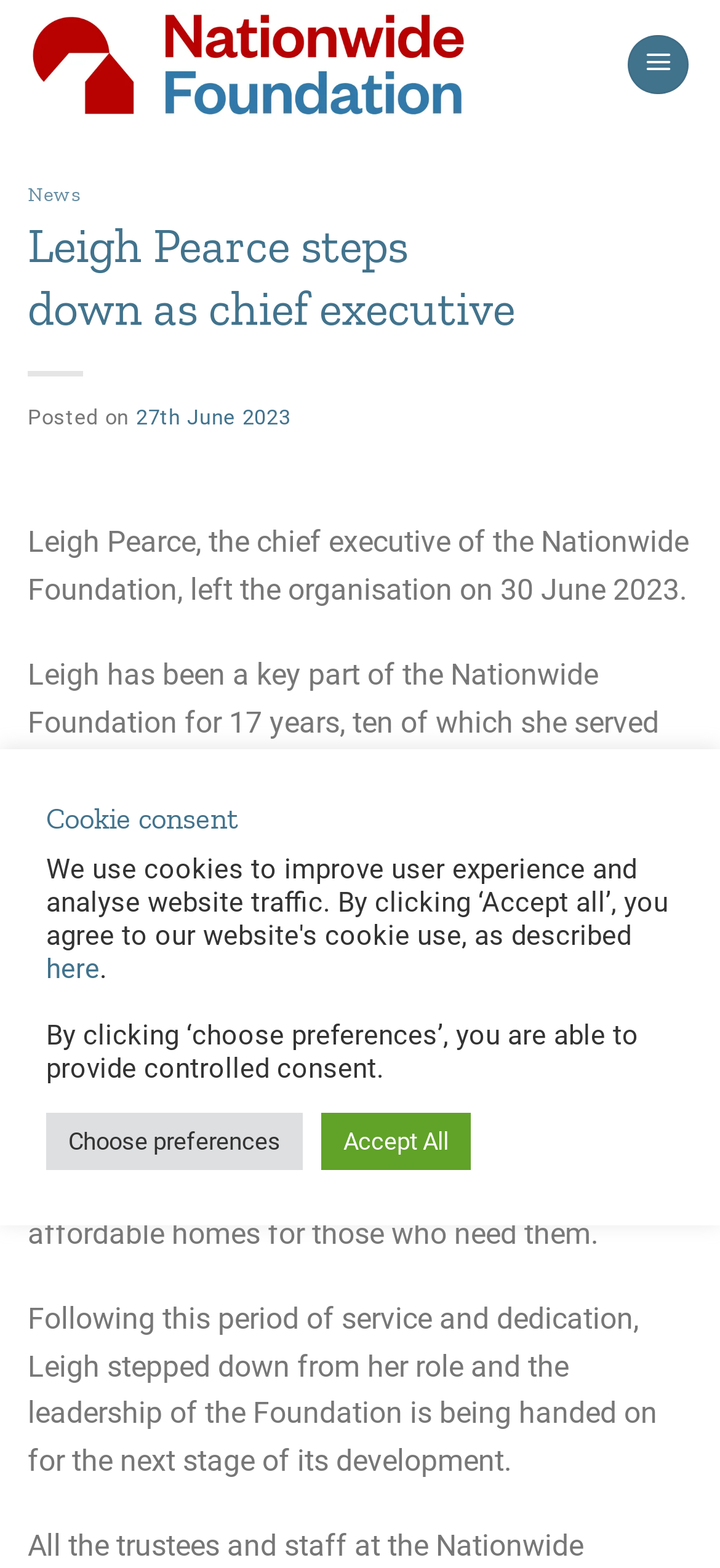Determine the bounding box for the UI element that matches this description: "27th June 202311th July 2023".

[0.189, 0.259, 0.404, 0.274]